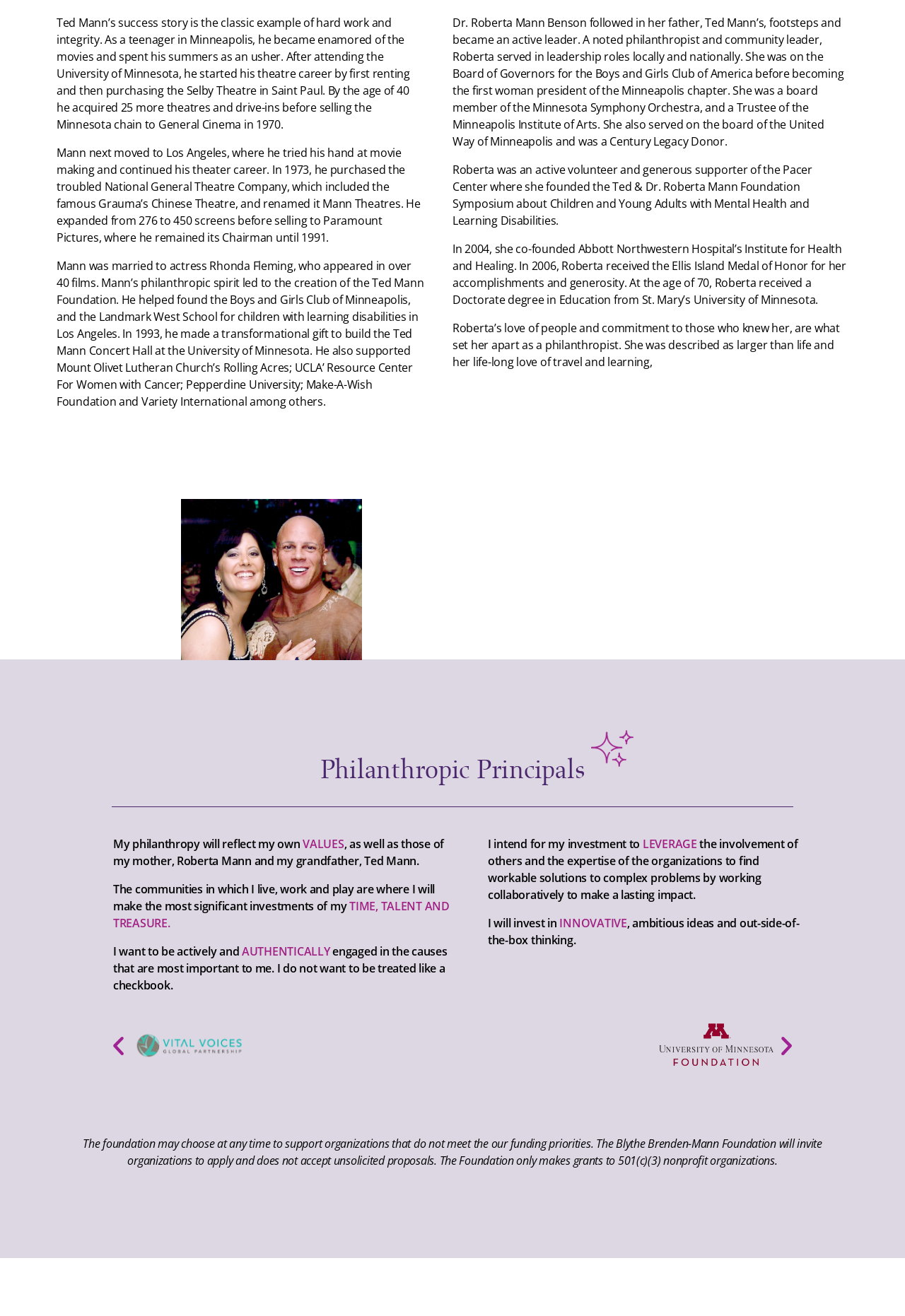Provide your answer in one word or a succinct phrase for the question: 
What is the name of the hospital where Roberta co-founded the Institute for Health and Healing?

Abbott Northwestern Hospital